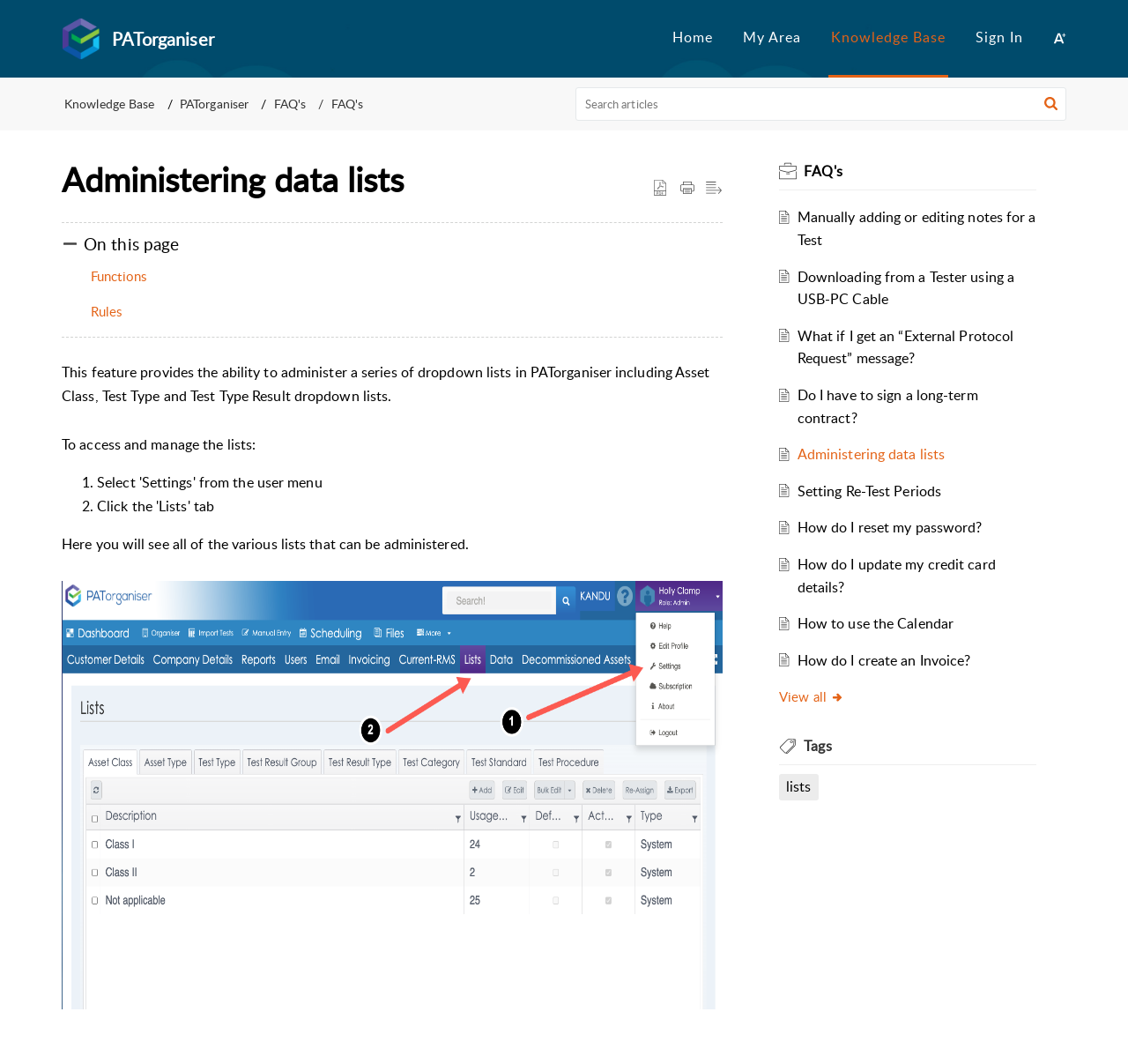Please identify the bounding box coordinates of the element that needs to be clicked to execute the following command: "Click on the 'Administering data lists' link". Provide the bounding box using four float numbers between 0 and 1, formatted as [left, top, right, bottom].

[0.707, 0.418, 0.838, 0.436]